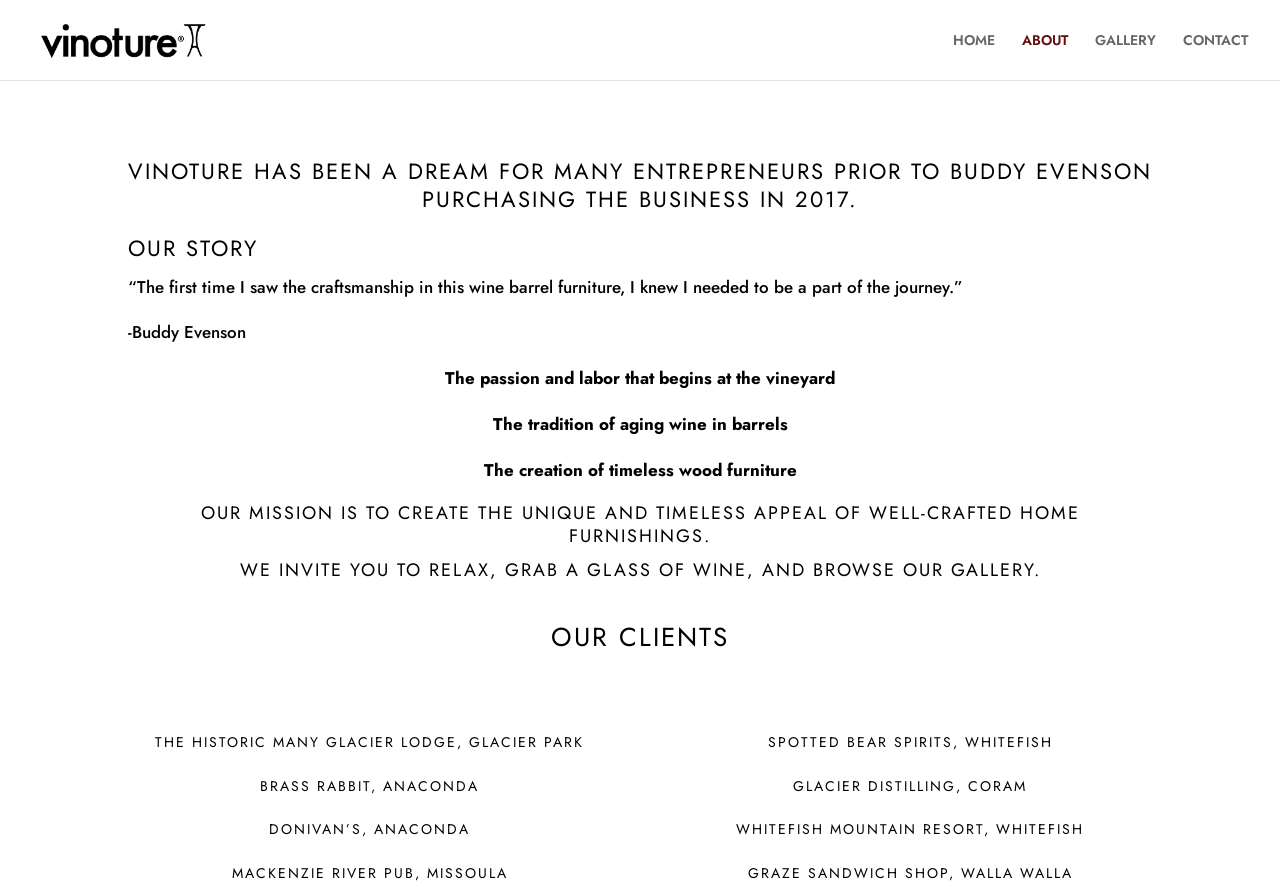Detail the webpage's structure and highlights in your description.

The webpage is about Vinoture, a company that creates unique and timeless home furnishings. At the top left corner, there is a link to the Vinoture homepage, accompanied by a small Vinoture logo. On the top right corner, there are four links: HOME, ABOUT, GALLERY, and CONTACT, arranged horizontally.

Below the top navigation bar, there is a large heading that reads "VINOTURE HAS BEEN A DREAM FOR MANY ENTREPRENEURS PRIOR TO BUDDY EVENSON PURCHASING THE BUSINESS IN 2017." This is followed by a series of headings and paragraphs that tell the story of Vinoture. The first paragraph is a quote from Buddy Evenson, the owner of Vinoture, expressing his passion for the craftsmanship of wine barrel furniture.

The next section describes the process of creating Vinoture's products, from the vineyard to the creation of timeless wood furniture. This is followed by a heading that outlines Vinoture's mission to create unique and timeless home furnishings.

Further down the page, there is an invitation to browse the gallery, accompanied by a series of headings that highlight Vinoture's clients, including the Historic Many Glacier Lodge, Brass Rabbit, Donivan's, Spotted Bear Spirits, Glacier Distilling, and Whitefish Mountain Resort. These headings are arranged in two columns, with the first column on the left and the second column on the right.